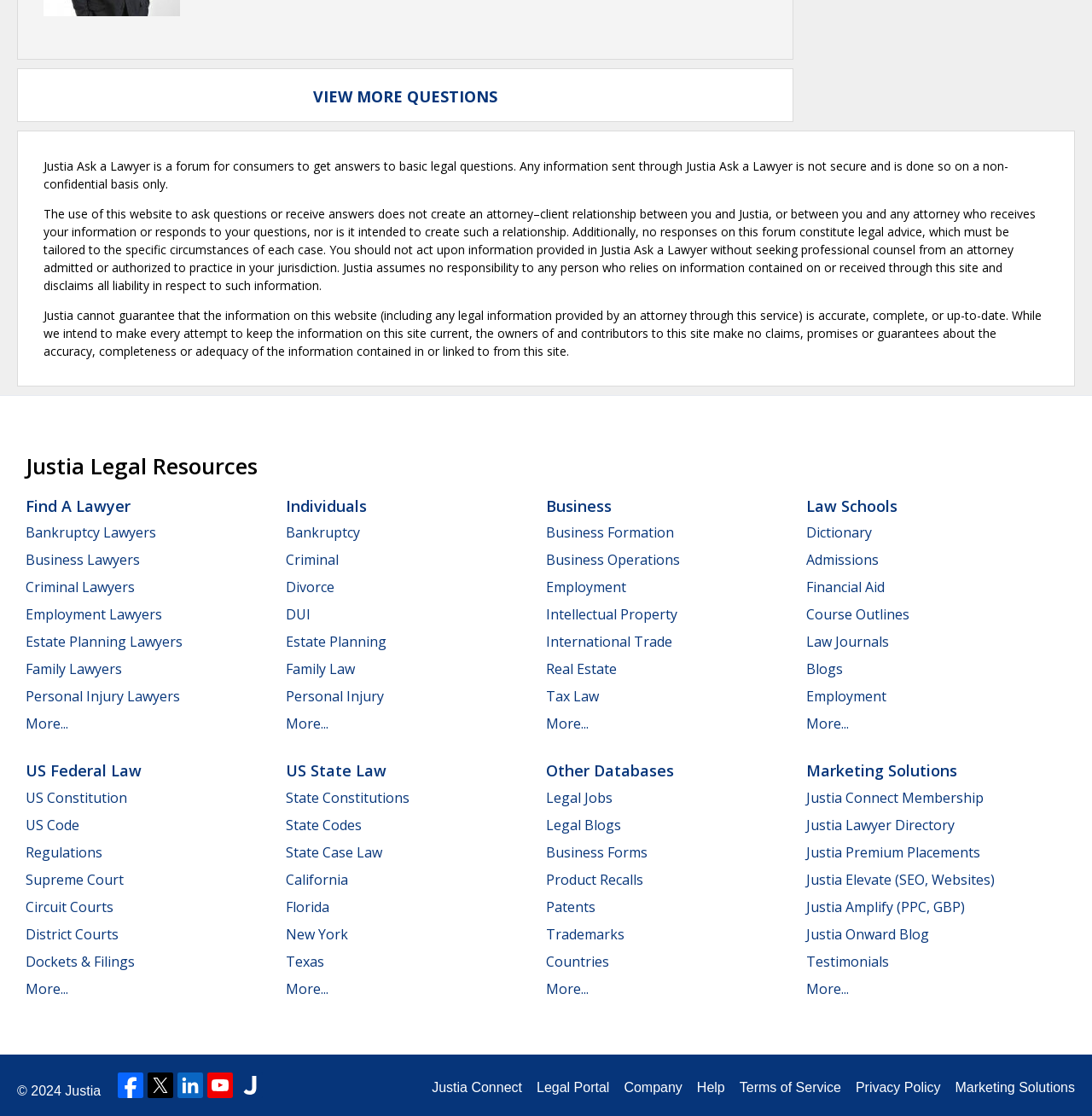Pinpoint the bounding box coordinates for the area that should be clicked to perform the following instruction: "Visit Justia on Facebook".

[0.108, 0.961, 0.131, 0.984]